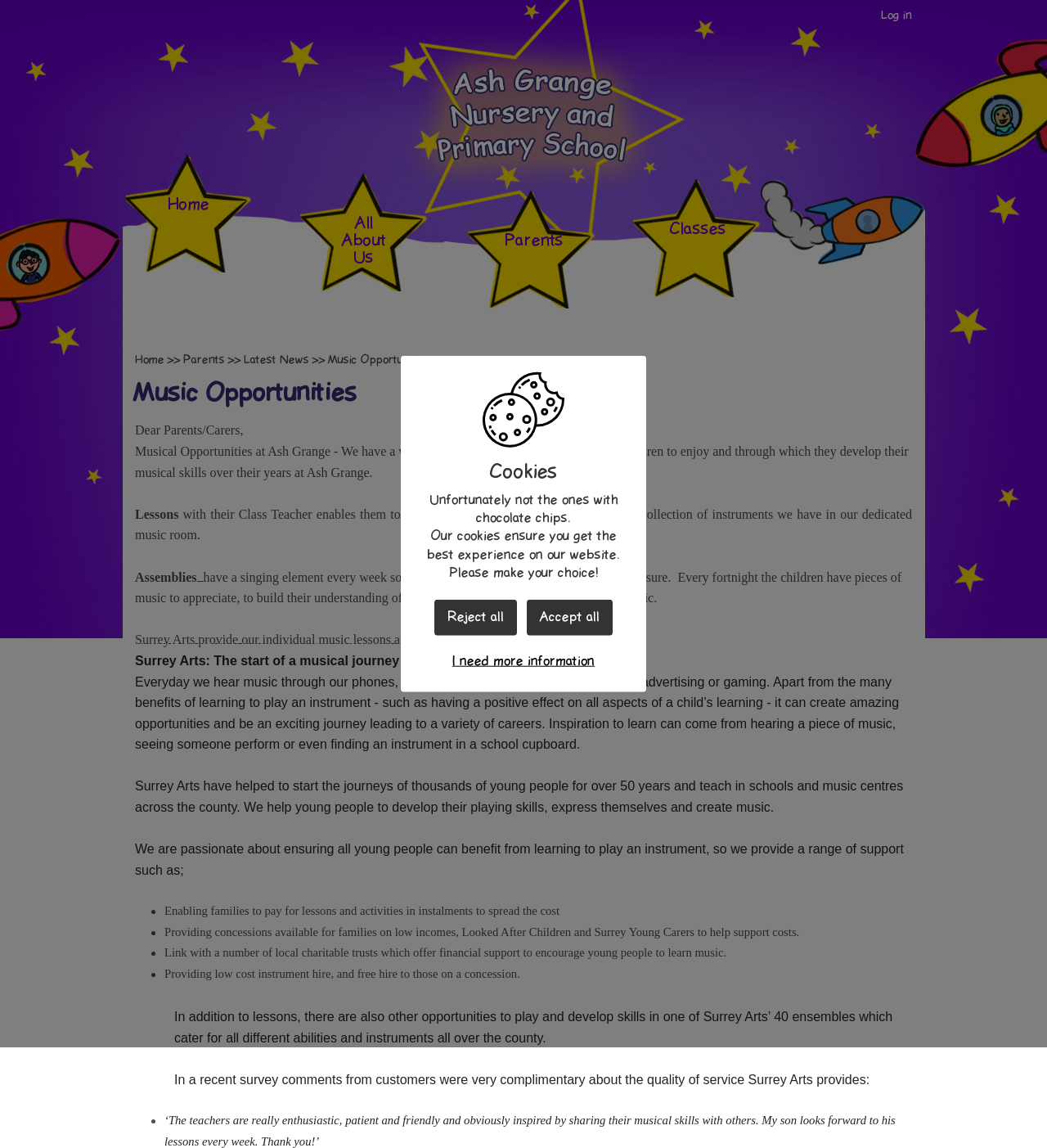Given the element description: "Music Opportunities", predict the bounding box coordinates of the UI element it refers to, using four float numbers between 0 and 1, i.e., [left, top, right, bottom].

[0.313, 0.308, 0.412, 0.319]